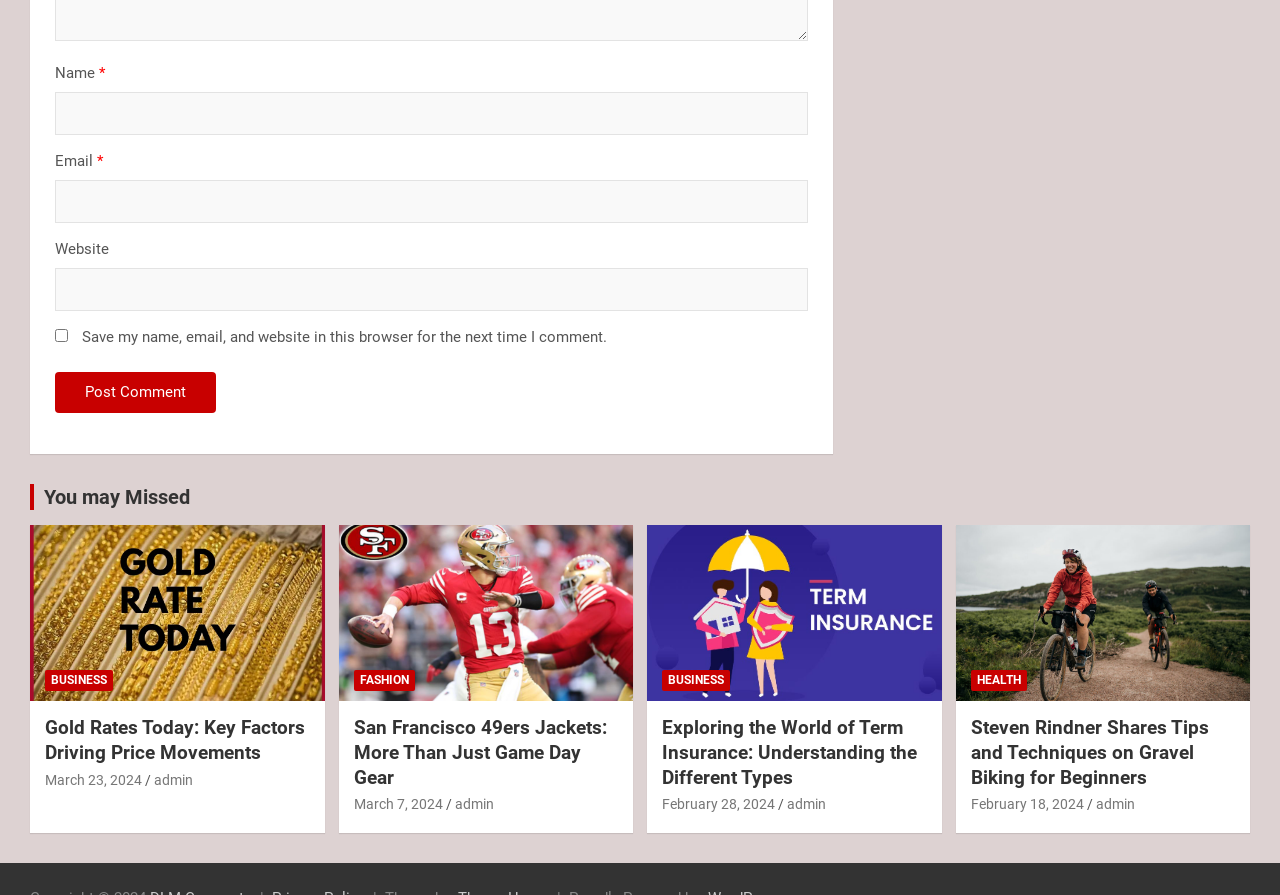Determine the bounding box coordinates of the clickable element to complete this instruction: "Visit the 'You may Missed' page". Provide the coordinates in the format of four float numbers between 0 and 1, [left, top, right, bottom].

[0.034, 0.541, 0.148, 0.568]